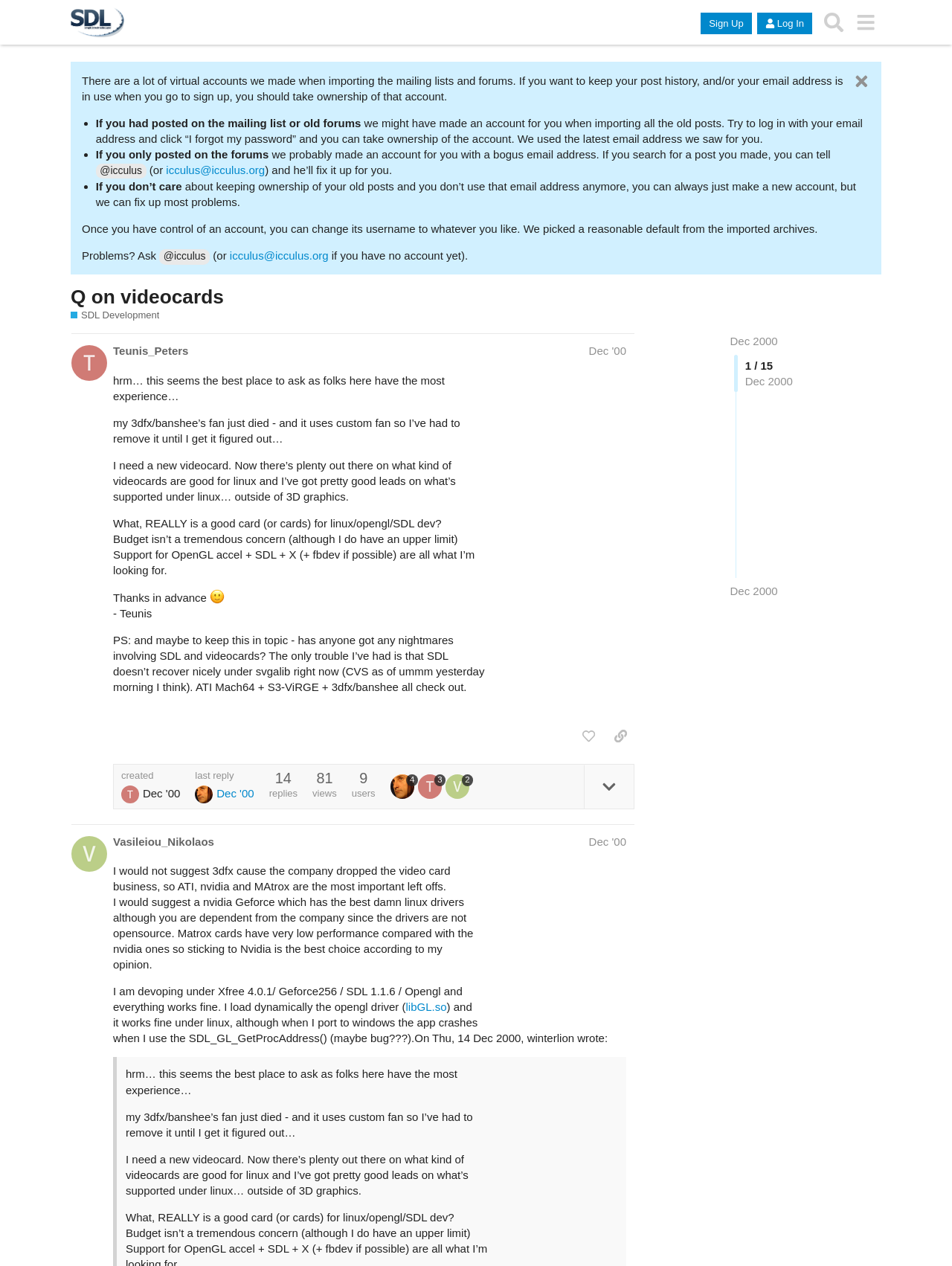Create a detailed narrative describing the layout and content of the webpage.

This webpage is a forum discussion page from the Simple Directmedia Layer (SDL) Development community. At the top, there is a header section with a logo and links to "Sign Up" and "Log In" on the right side. Below the header, there is a notice about virtual accounts and post history.

The main content of the page is a discussion thread about videocards, with the original post by Teunis_Peters asking for recommendations on good videocards for Linux/OpenGL/SDL development. The post is dated December 15, 2000, and has 14 replies. The thread is divided into sections, with each reply indented below the original post.

On the right side of the page, there are links to navigate through the discussion thread, including "Dec 2000" and "1 / 15" indicating the current page number. There is also a "Search" button and a menu button with a popup menu.

Throughout the page, there are various UI elements, including links, buttons, images, and static text. The links are used to navigate to other pages, such as user profiles and specific dates in the discussion thread. The buttons are used to perform actions, such as liking a post or sharing a link. The images are used to display emoticons and other graphics. The static text displays the content of the discussion thread, including the original post and replies.